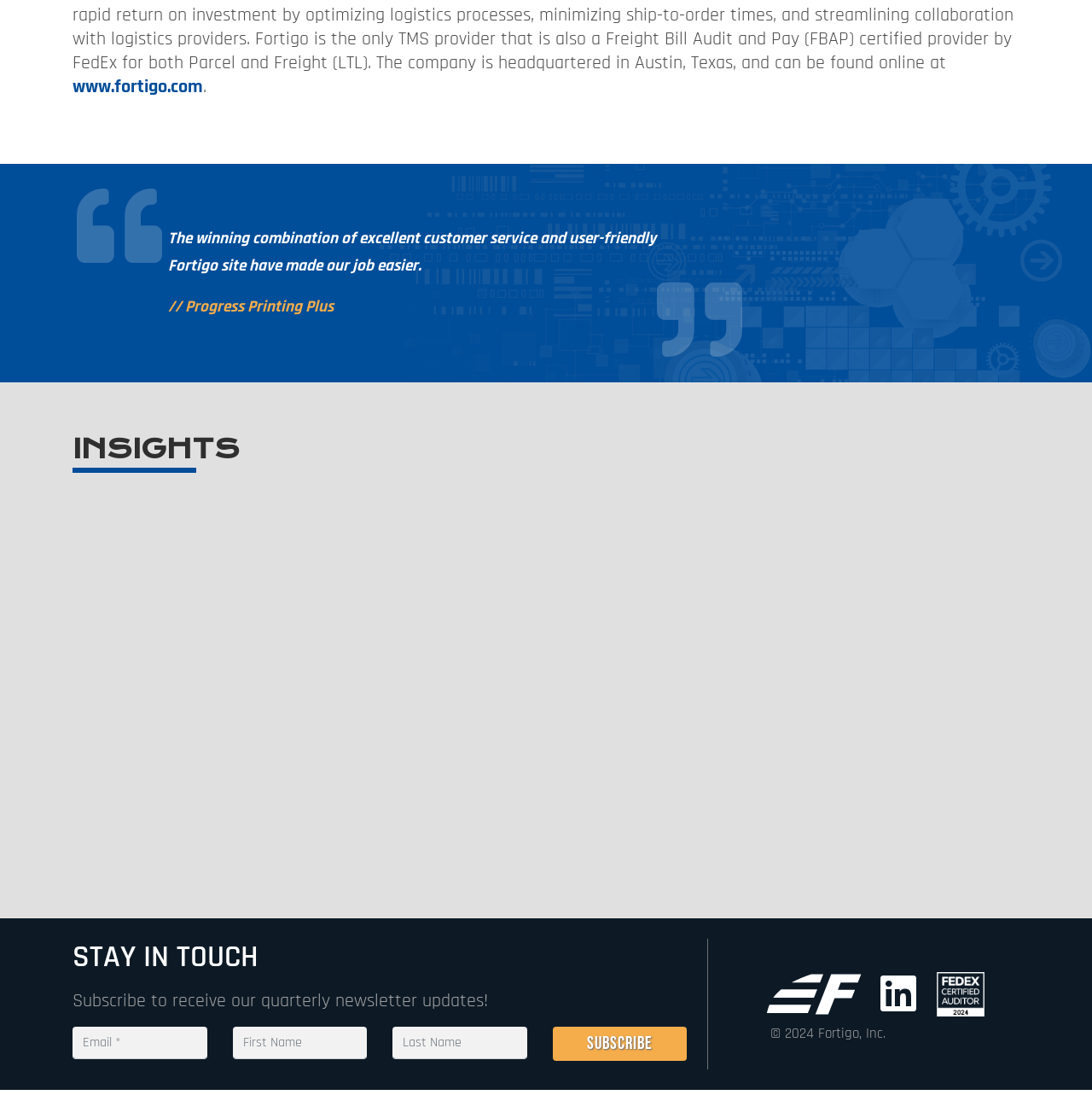Please identify the bounding box coordinates of where to click in order to follow the instruction: "Download the Transportation Management System whitepaper".

[0.085, 0.81, 0.321, 0.845]